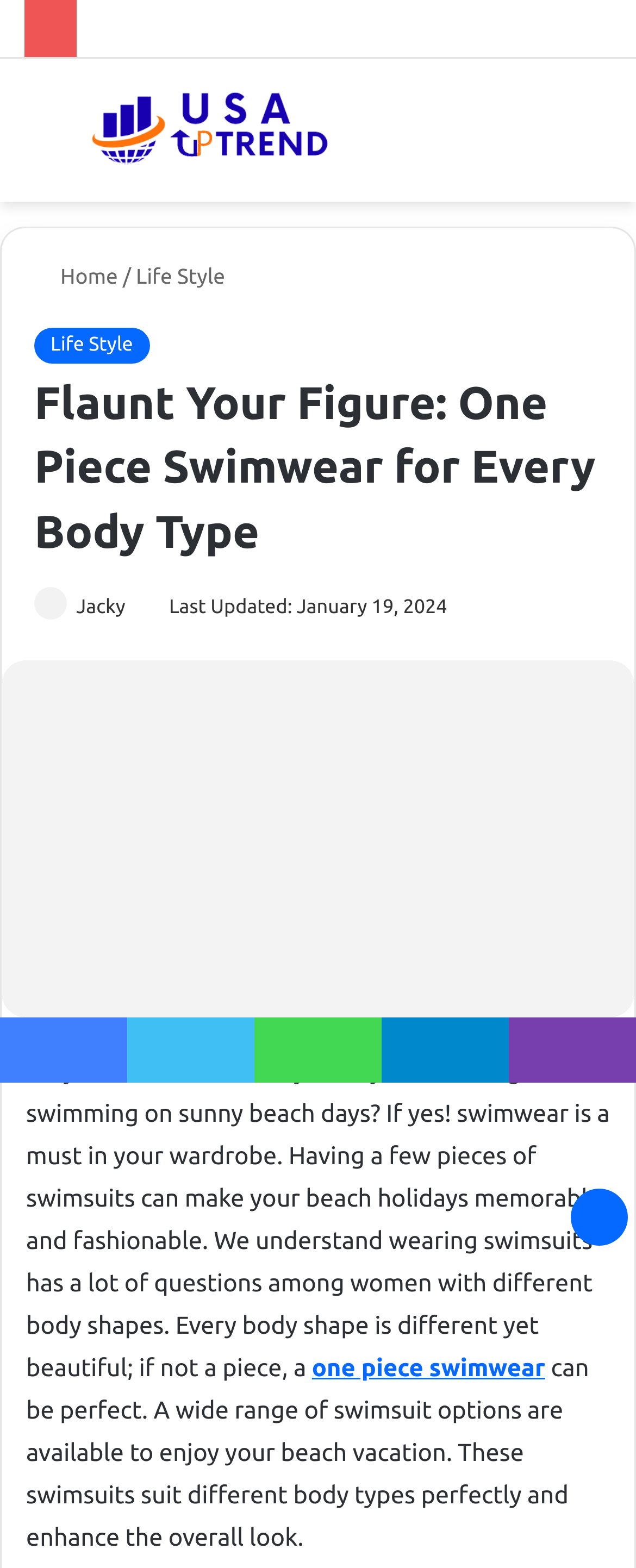Locate the coordinates of the bounding box for the clickable region that fulfills this instruction: "Visit the 'Home' page".

[0.054, 0.169, 0.185, 0.184]